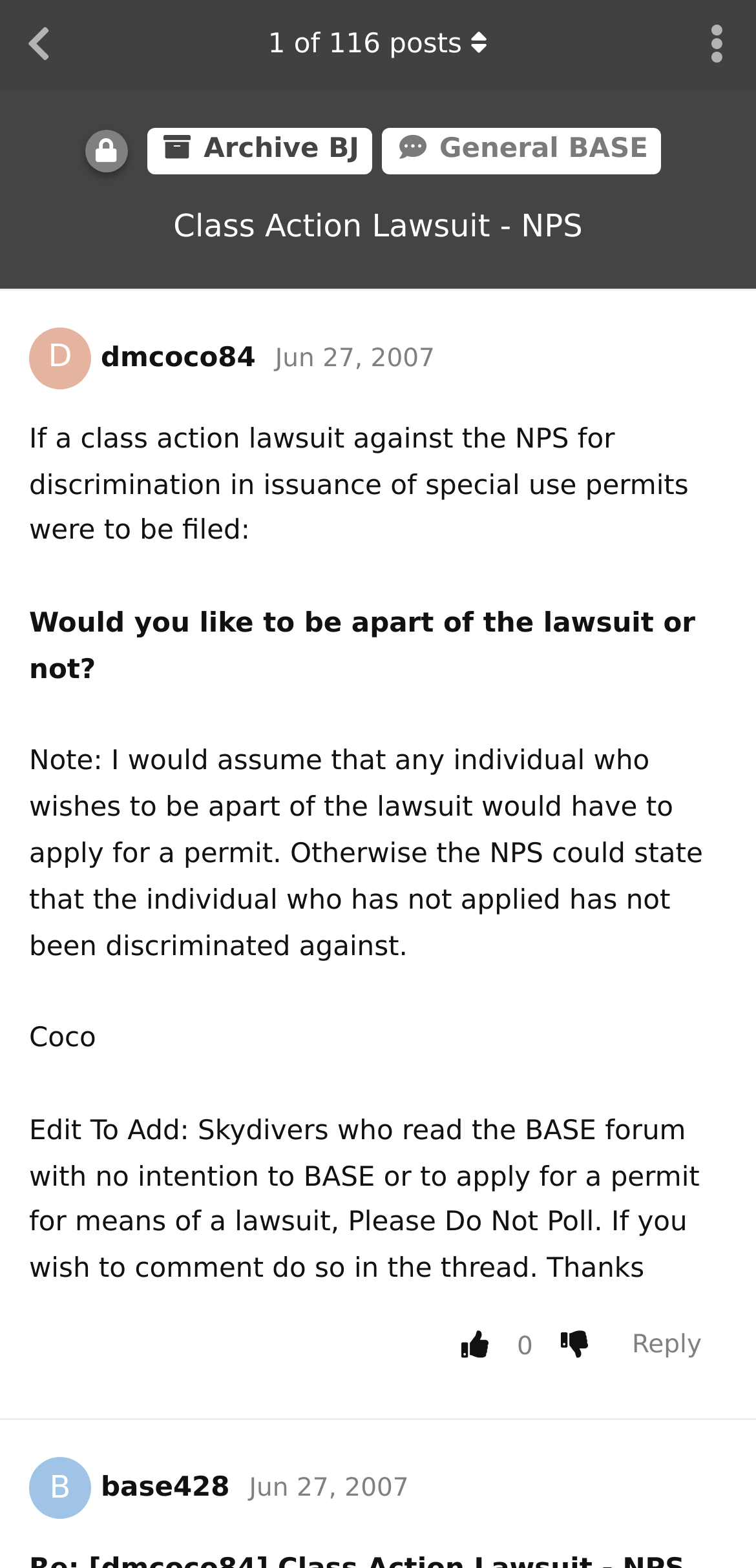From the element description: "aria-label="Back to Discussion List"", extract the bounding box coordinates of the UI element. The coordinates should be expressed as four float numbers between 0 and 1, in the order [left, top, right, bottom].

[0.0, 0.0, 0.103, 0.057]